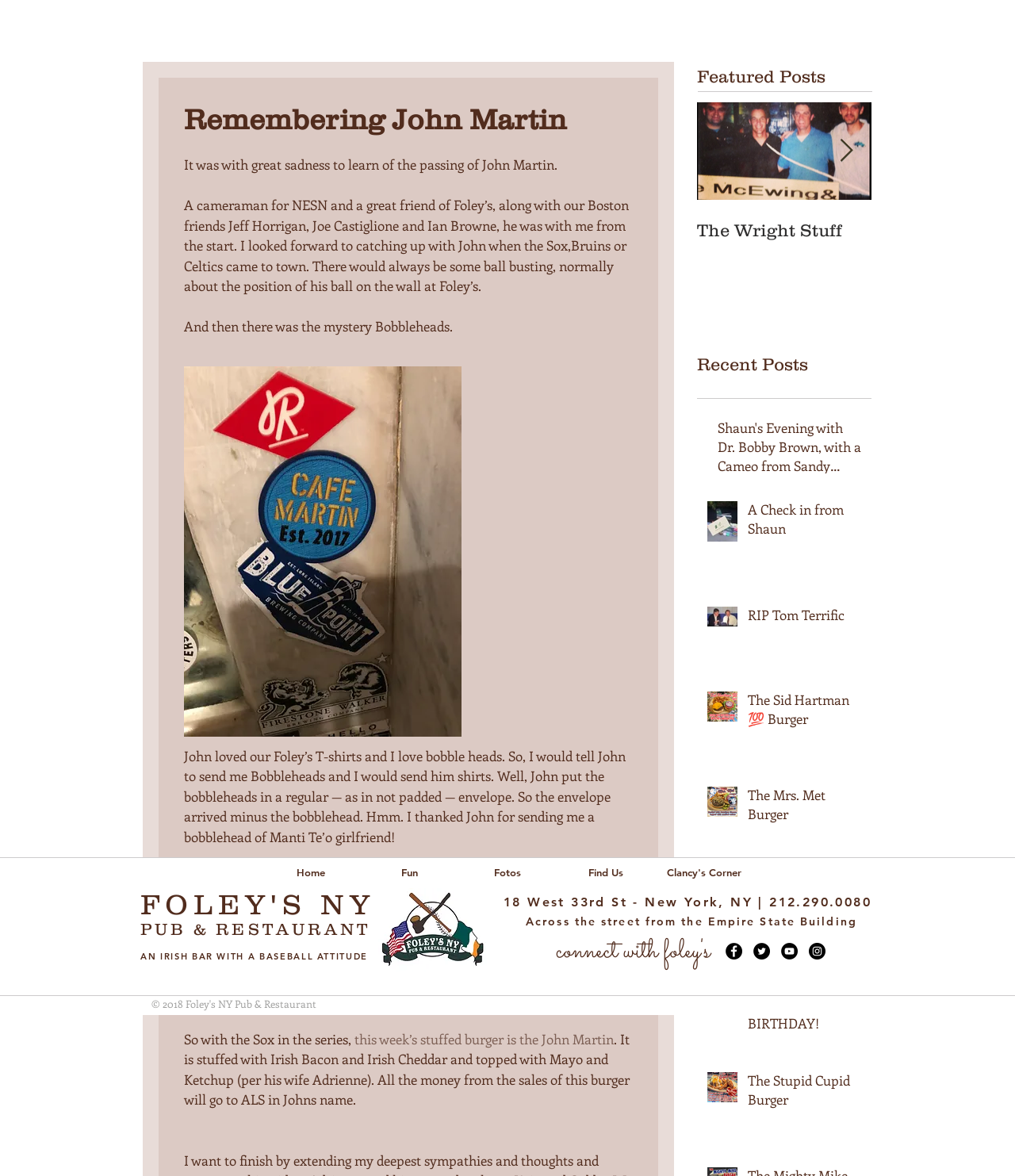What is the social media platform with a black circle icon?
Using the information from the image, answer the question thoroughly.

The webpage has a section with social media links, and one of the links has an image of a black circle, which is the icon for Facebook.